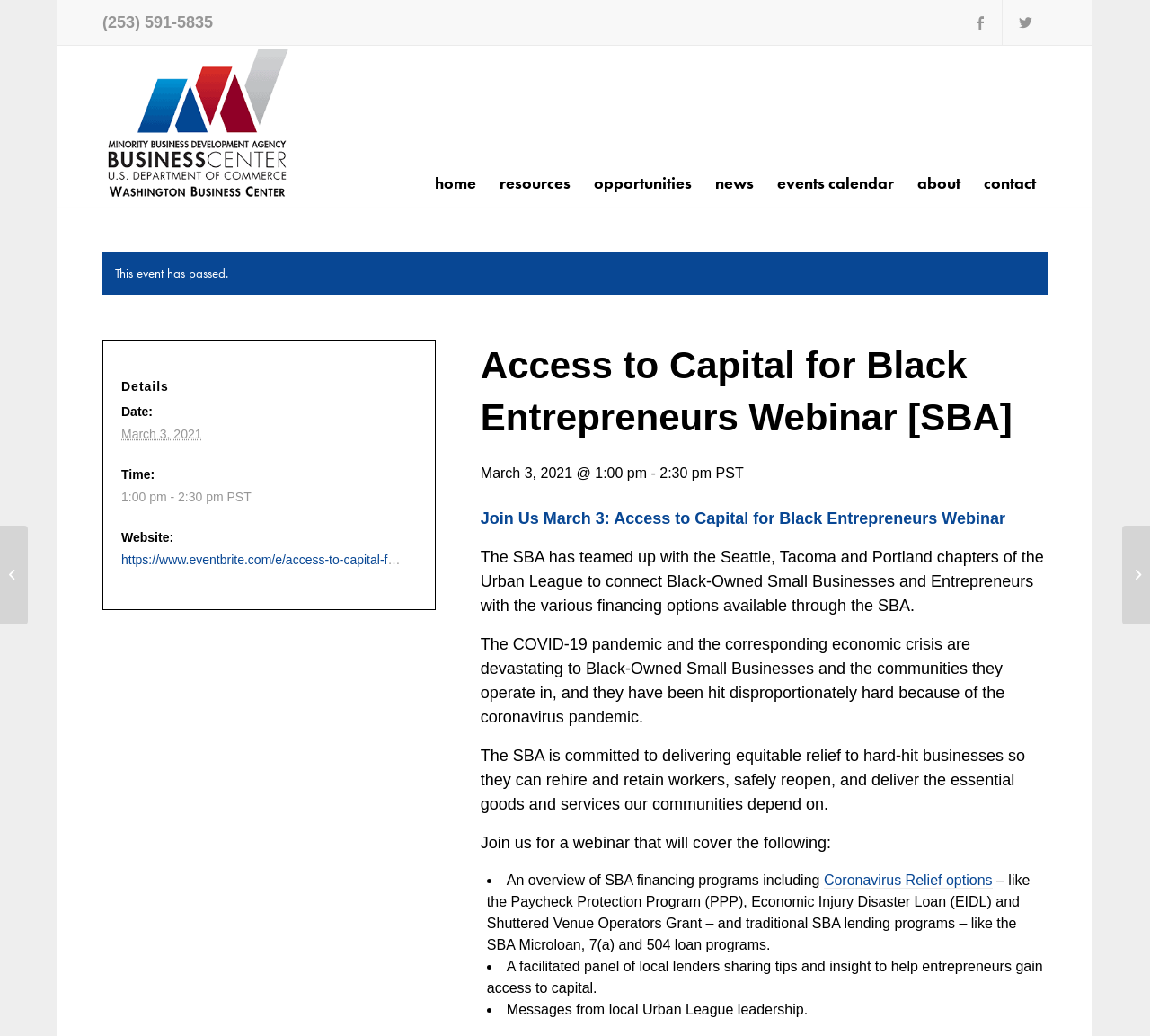Specify the bounding box coordinates of the area that needs to be clicked to achieve the following instruction: "Call the Washington MBDA Business Center".

[0.089, 0.013, 0.185, 0.03]